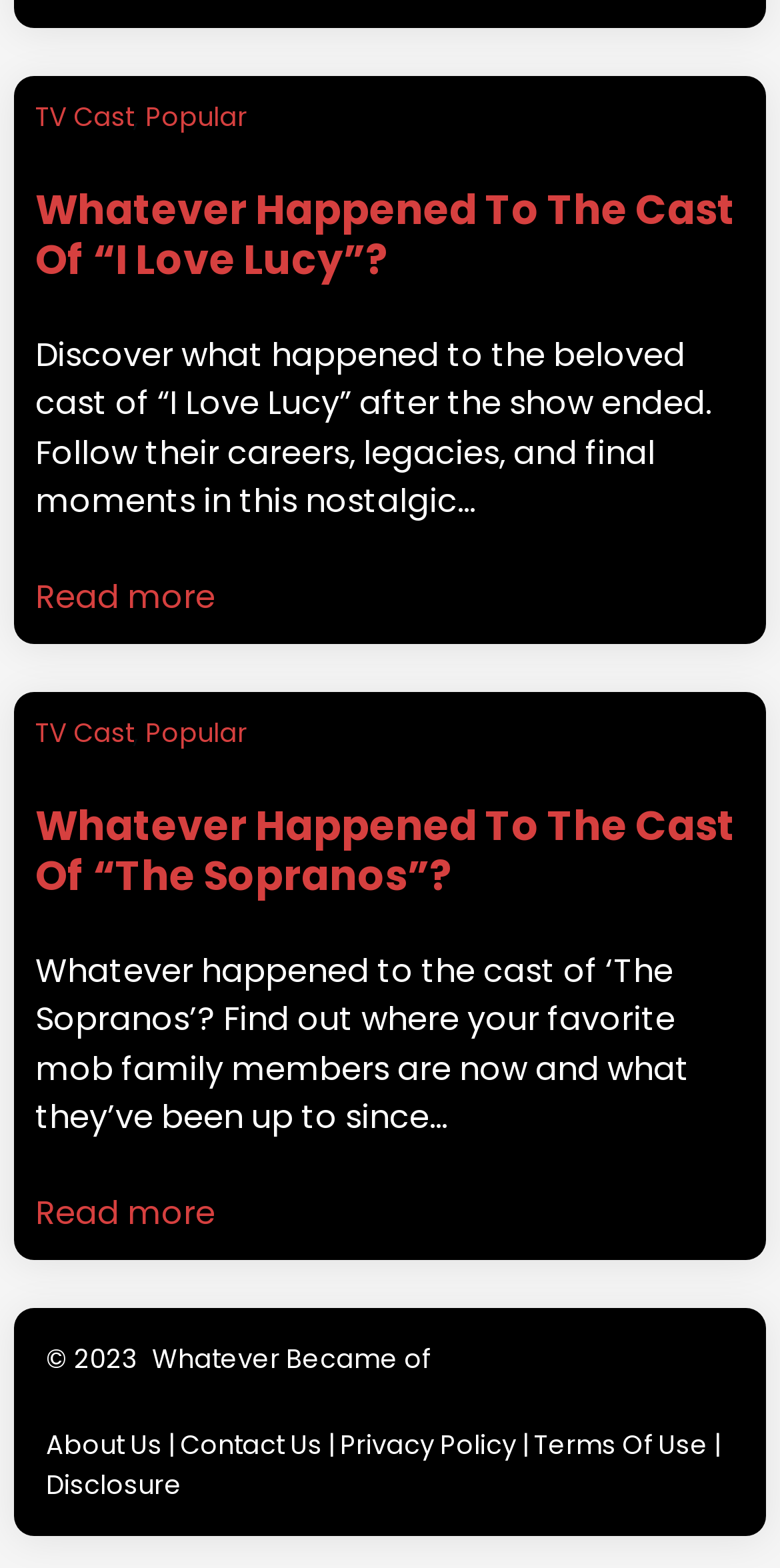Find the bounding box coordinates of the clickable area that will achieve the following instruction: "Explore the cast of 'The Sopranos'".

[0.046, 0.759, 0.276, 0.79]